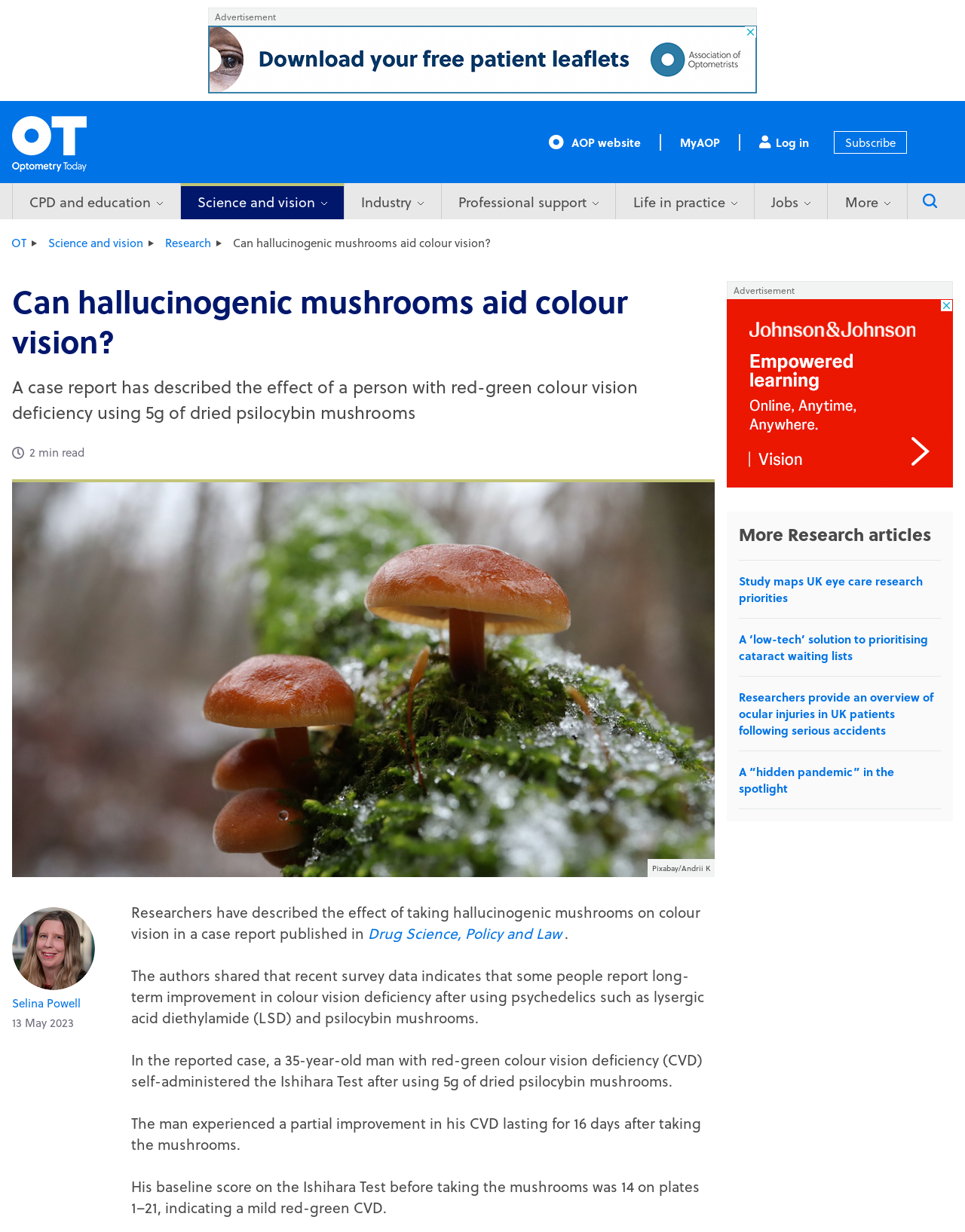Locate the bounding box coordinates for the element described below: "MyAOP". The coordinates must be four float values between 0 and 1, formatted as [left, top, right, bottom].

[0.705, 0.109, 0.766, 0.122]